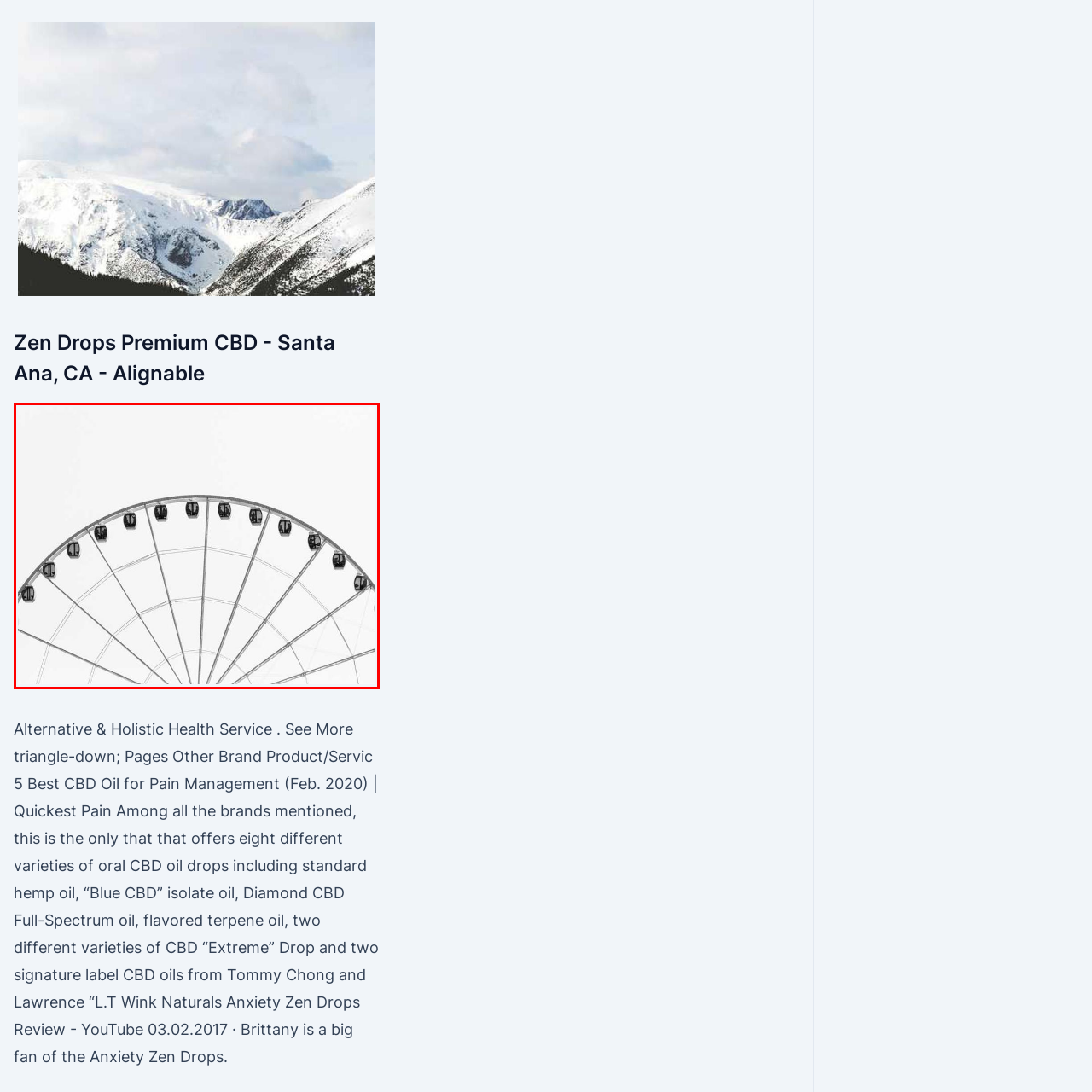What is the focus of the image?
Review the image encased within the red bounding box and supply a detailed answer according to the visual information available.

The caption states that the focus of the image is on the upper part of the wheel, where several cabins are visible. This suggests that the photographer intentionally framed the shot to highlight this specific part of the Ferris wheel.